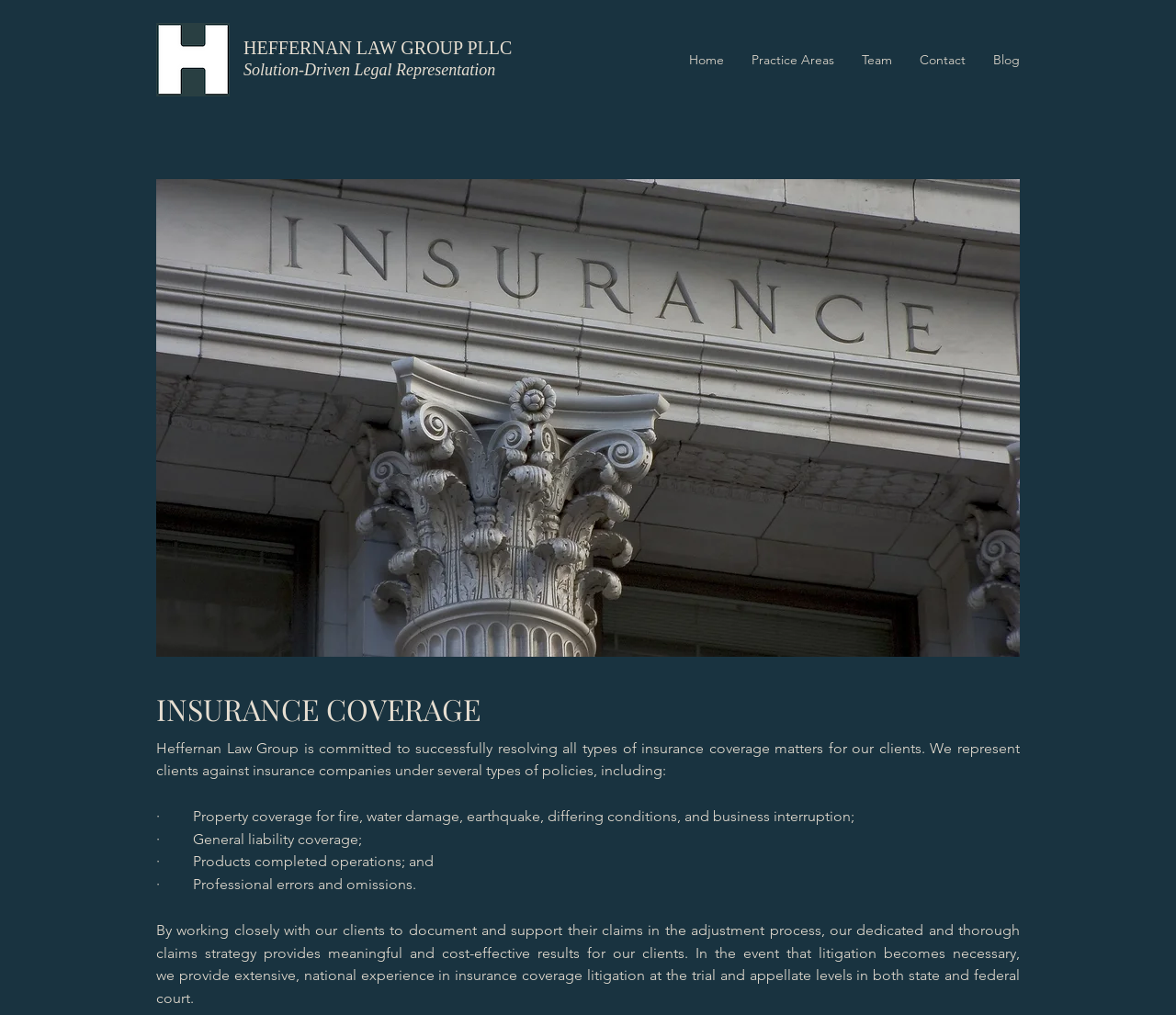Predict the bounding box of the UI element that fits this description: "Team".

[0.721, 0.045, 0.77, 0.072]